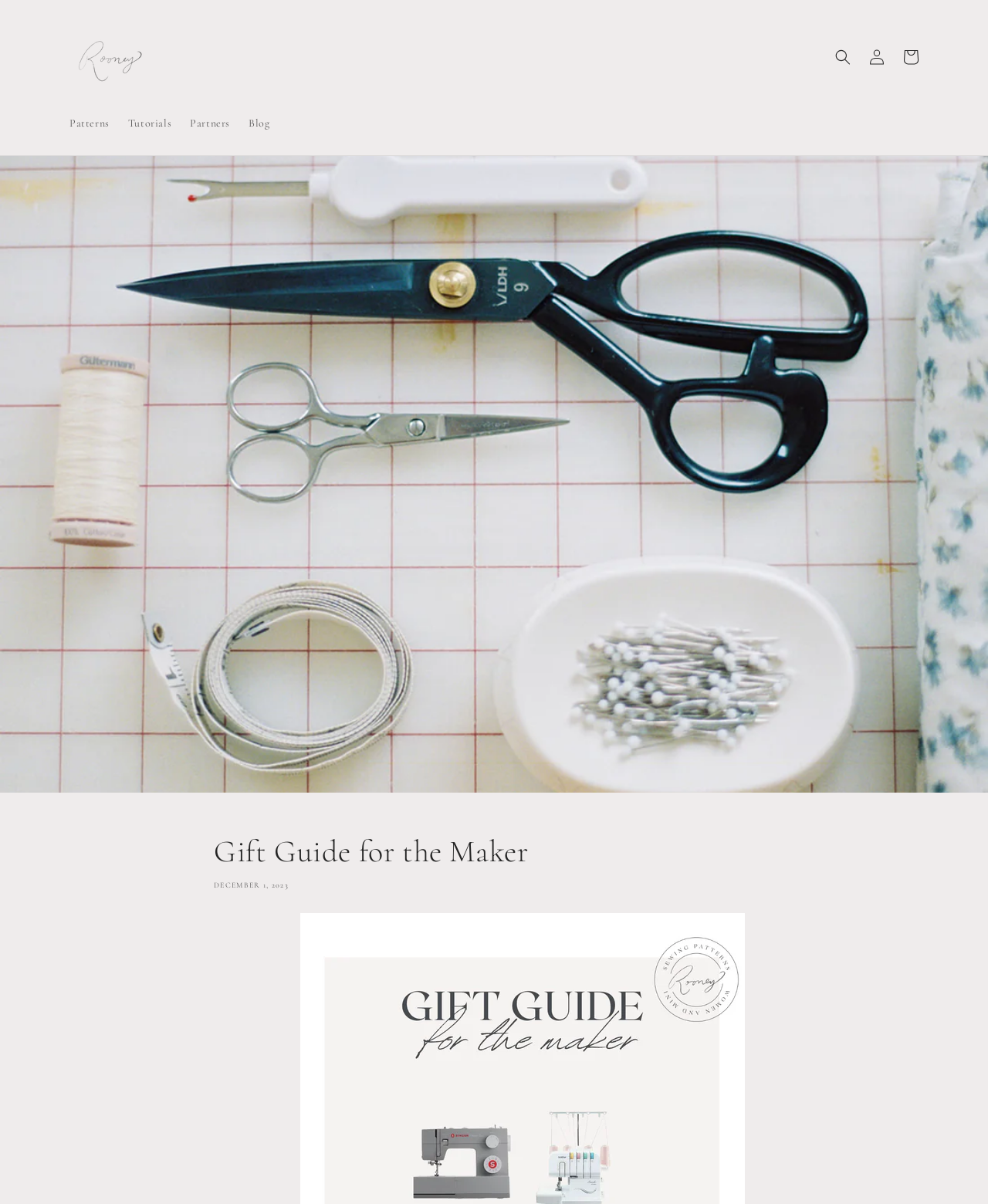Please use the details from the image to answer the following question comprehensively:
What is the name of the website?

I determined the name of the website by looking at the top-left corner of the webpage, where I found a link with the text 'Rooney Sewing Patterns'.